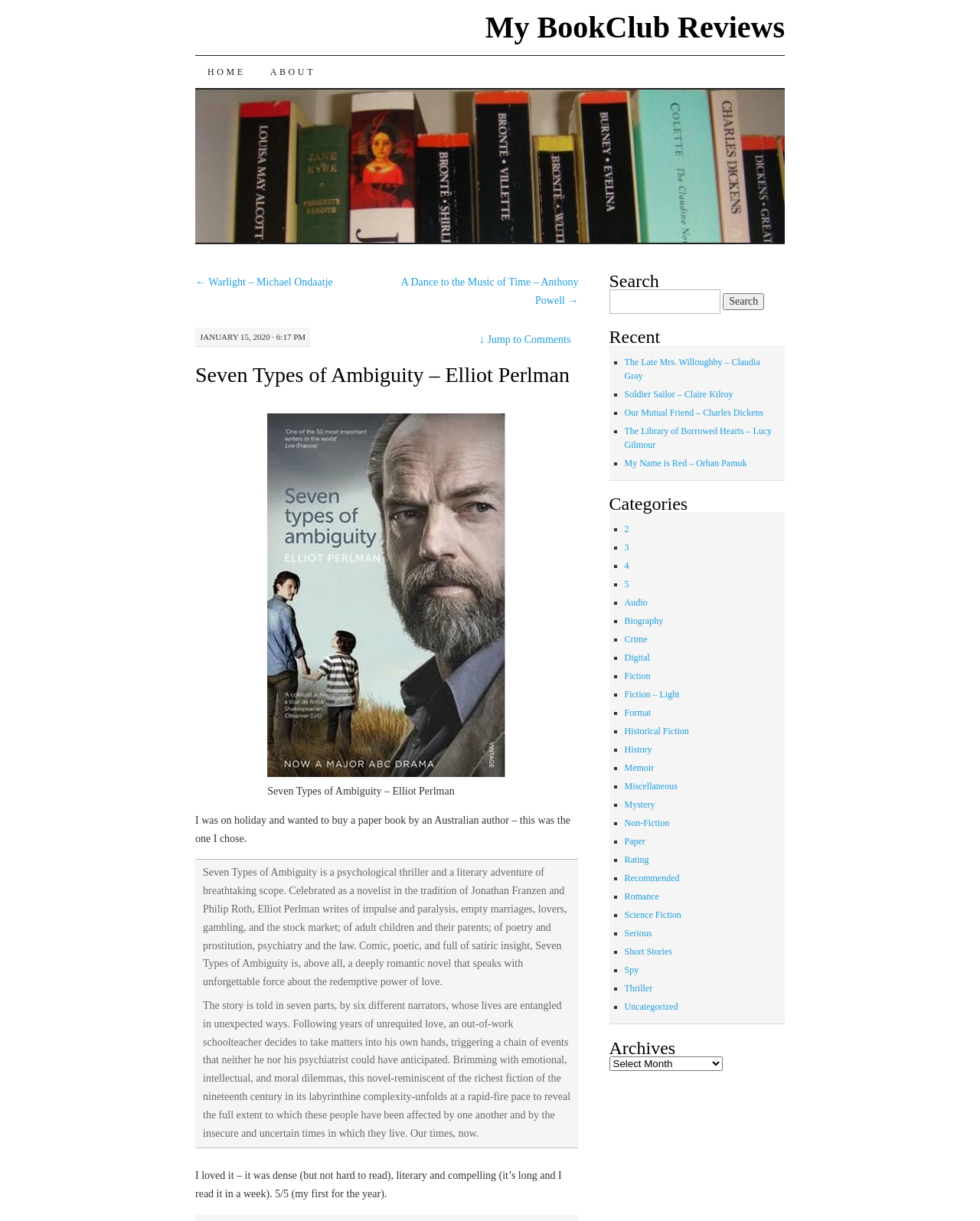Determine the bounding box coordinates of the UI element that matches the following description: "Fiction – Light". The coordinates should be four float numbers between 0 and 1 in the format [left, top, right, bottom].

[0.637, 0.564, 0.693, 0.573]